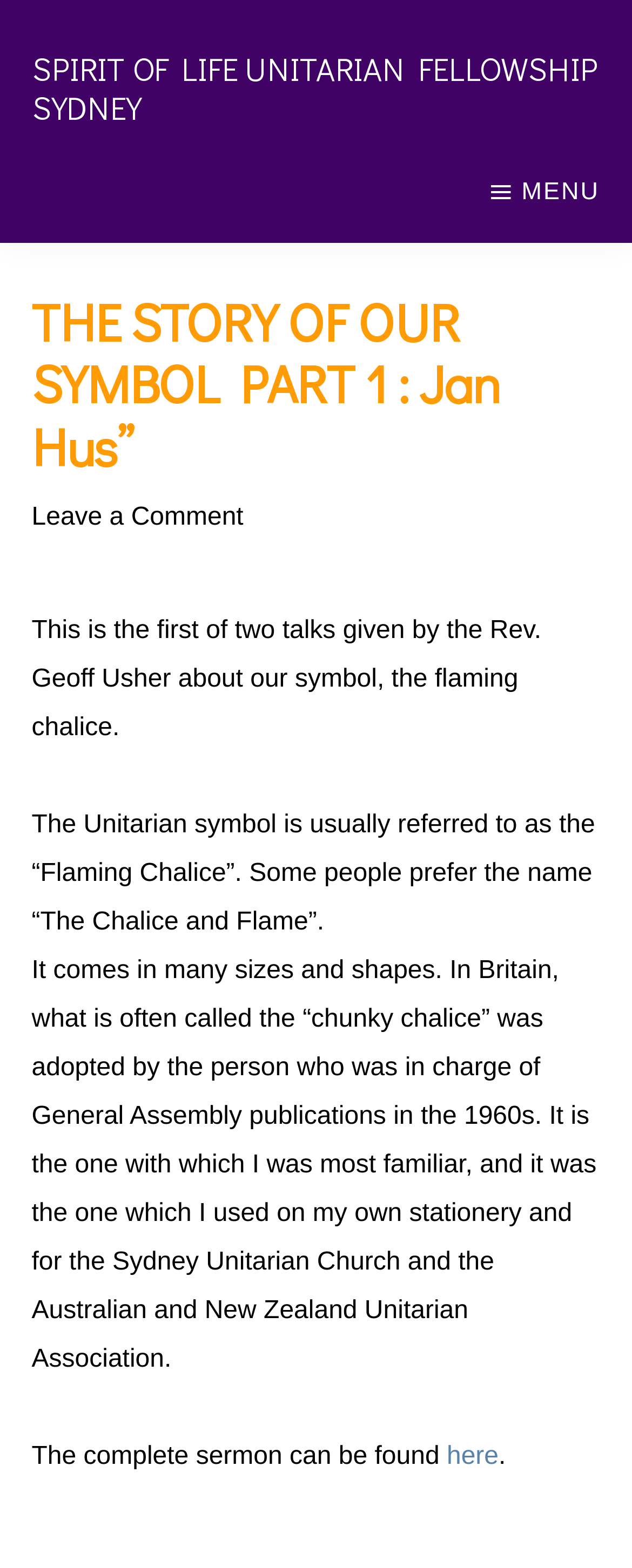Create an in-depth description of the webpage, covering main sections.

The webpage is about the story of the Unitarian symbol, specifically the flaming chalice. At the top left corner, there are two links to skip to main content and primary sidebar. Below these links, there is a prominent link to "SPIRIT OF LIFE UNITARIAN FELLOWSHIP SYDNEY" that spans almost the entire width of the page. 

On the top right corner, there is a button with a menu icon. When expanded, it reveals a header section that contains the title "THE STORY OF OUR SYMBOL PART 1 : Jan Hus”" in a large font size. Below the title, there is a link to "Leave a Comment". 

The main content of the page is divided into four paragraphs of text. The first paragraph introduces the topic of the flaming chalice and its significance. The second paragraph explains the different names used to refer to the symbol. The third paragraph discusses the various sizes and shapes of the chalice and its adoption in Britain. The fourth paragraph mentions that the complete sermon can be found elsewhere, with a link to access it.

At the bottom of the page, there is a copyright notice that spans about two-thirds of the page width, stating the copyright years and reserved rights.